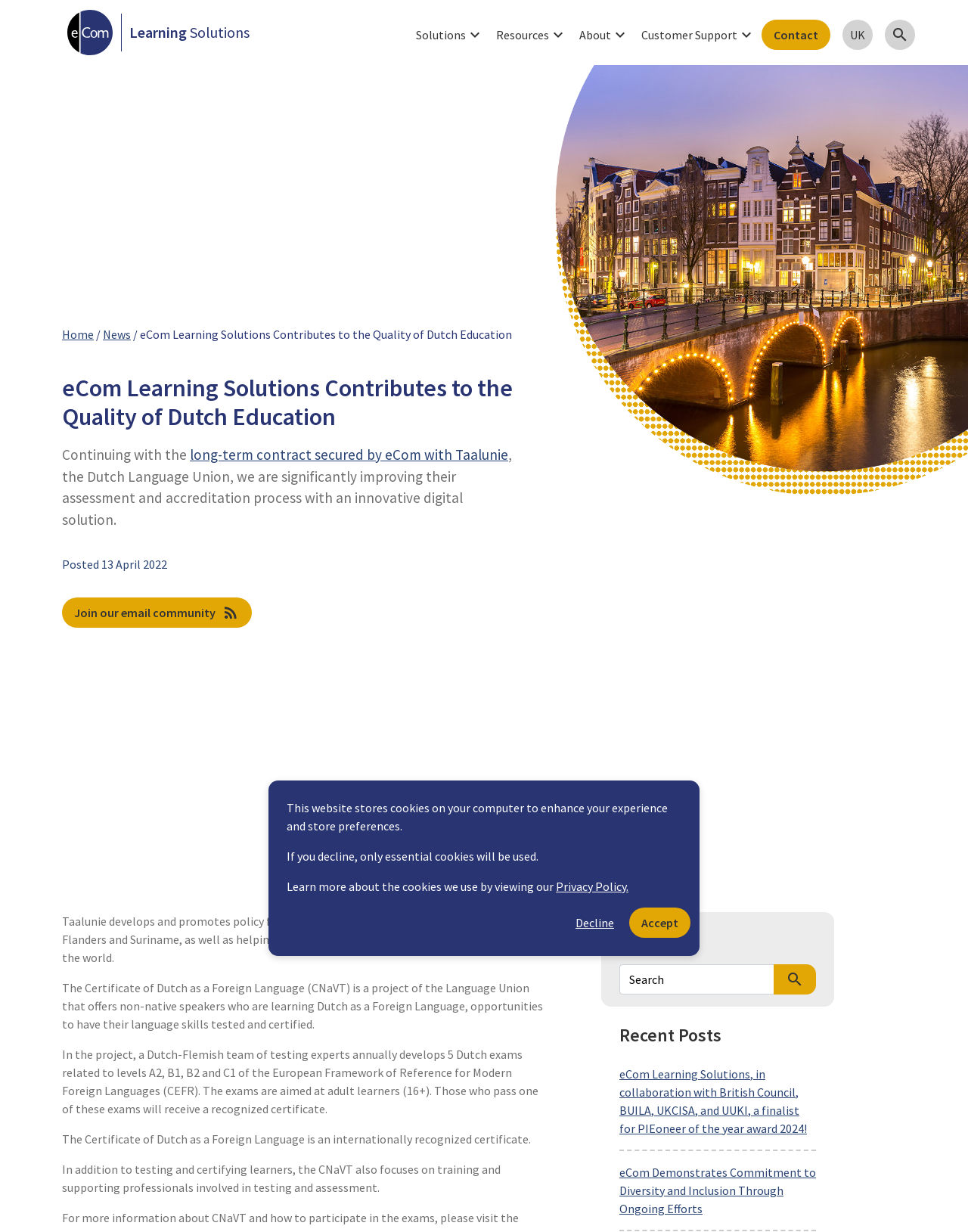Write a detailed summary of the webpage, including text, images, and layout.

This webpage is about eCom Learning Solutions, a company that contributes to the quality of Dutch education and culture worldwide. At the top of the page, there is a logo of eCom Learning Solutions, accompanied by a navigation menu with links to "Solutions", "Resources", "About", "Customer Support", and "Contact". On the right side of the navigation menu, there is a button to switch to the UK version of the website and a search icon.

Below the navigation menu, there is a heading that reads "eCom Learning Solutions Contributes to the Quality of Dutch Education". Underneath this heading, there is a brief introduction to the company's collaboration with Taalunie, the Dutch Language Union, to improve their assessment and accreditation process with a digital solution.

On the left side of the page, there is a section with links to "Home", "News", and a breadcrumb trail showing the current page. Below this section, there are three paragraphs of text that describe the Certificate of Dutch as a Foreign Language (CNaVT) project, which offers non-native speakers the opportunity to have their language skills tested and certified.

On the right side of the page, there is a search box with a heading "Search" and a button to submit the search query. Below the search box, there is a section with a heading "Recent Posts" that lists two news articles, one about eCom Learning Solutions being a finalist for the PIEoneer of the year award 2024, and another about the company's commitment to diversity and inclusion.

At the bottom of the page, there is a notice about cookies and privacy policy, with links to learn more and to accept or decline cookies.